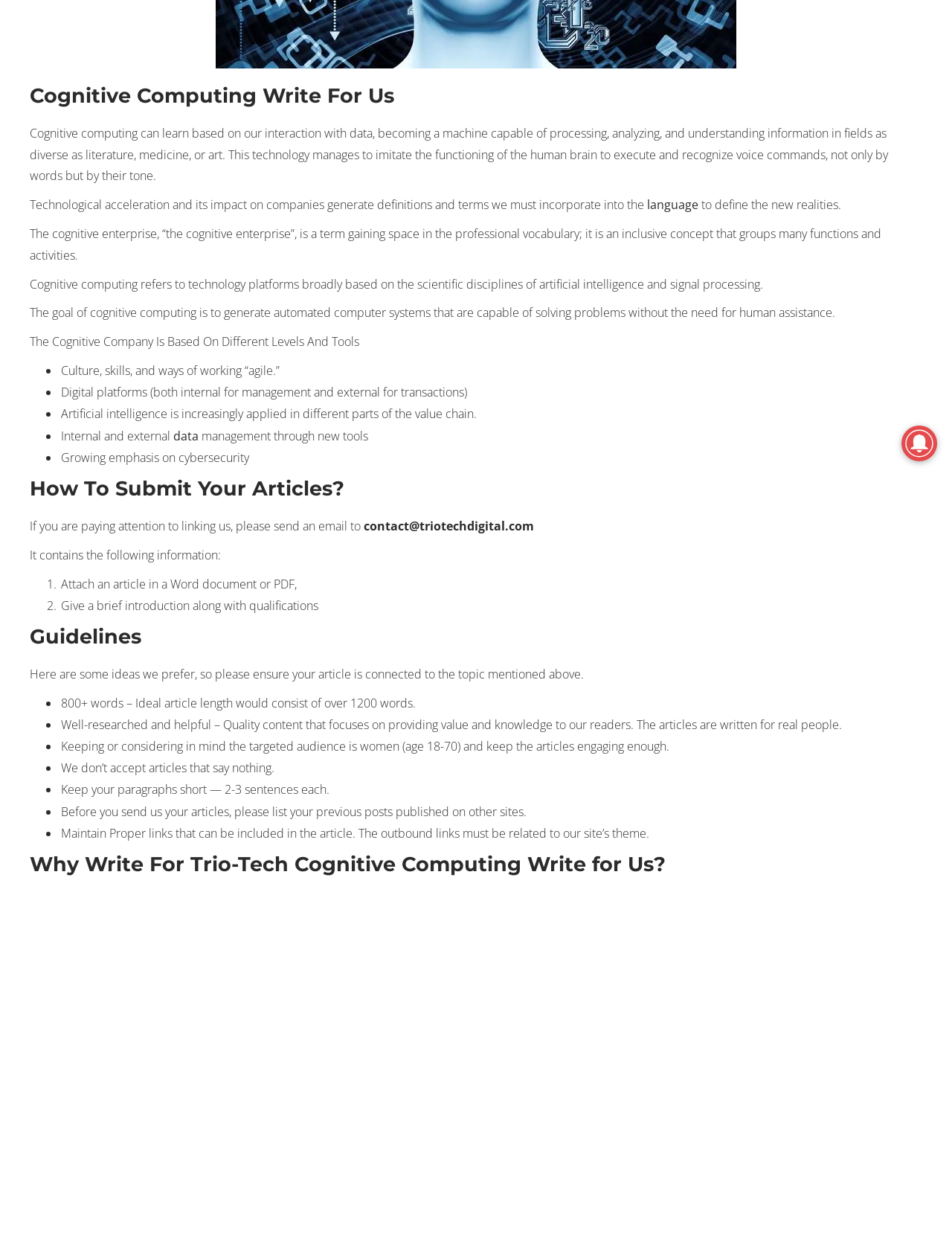For the given element description contact@triotechdigital.com, determine the bounding box coordinates of the UI element. The coordinates should follow the format (top-left x, top-left y, bottom-right x, bottom-right y) and be within the range of 0 to 1.

[0.382, 0.419, 0.561, 0.432]